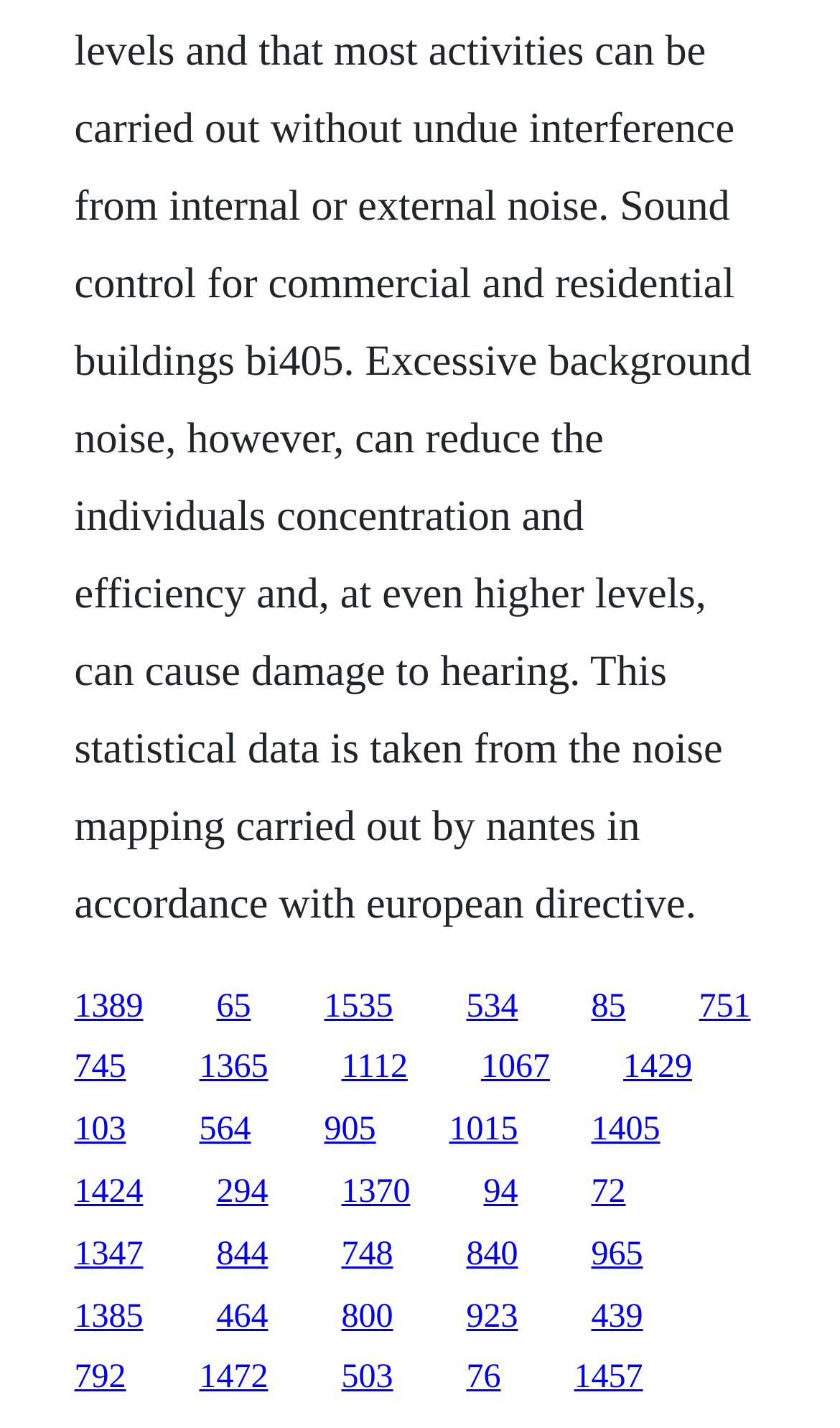Answer the question using only a single word or phrase: 
What is the vertical position of the first link?

0.692